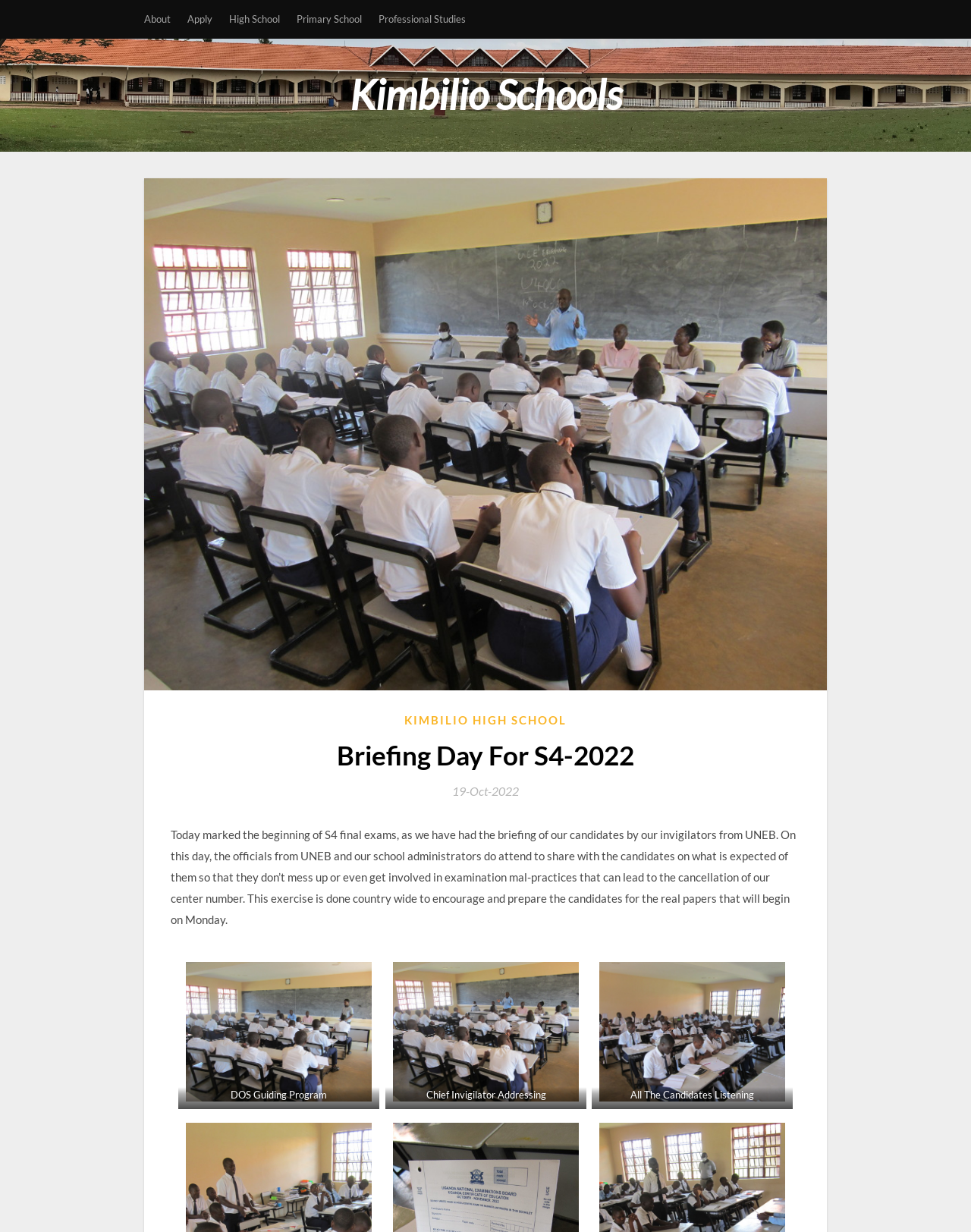Locate the bounding box coordinates of the area to click to fulfill this instruction: "Go to Apply page". The bounding box should be presented as four float numbers between 0 and 1, in the order [left, top, right, bottom].

[0.193, 0.0, 0.219, 0.031]